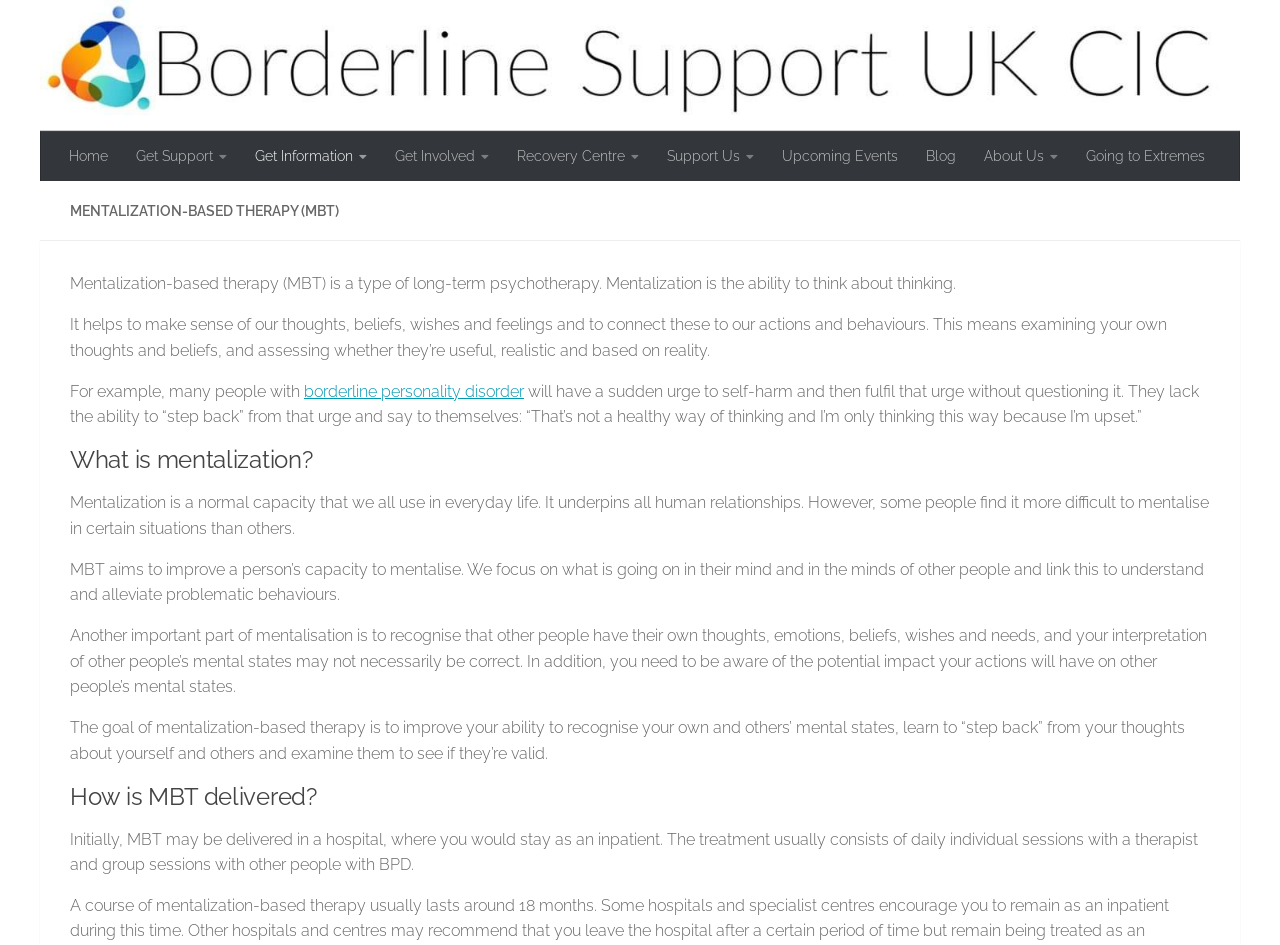Please provide a detailed answer to the question below by examining the image:
Where is MBT initially delivered?

Initially, MBT may be delivered in a hospital, where the patient would stay as an inpatient, according to the webpage.